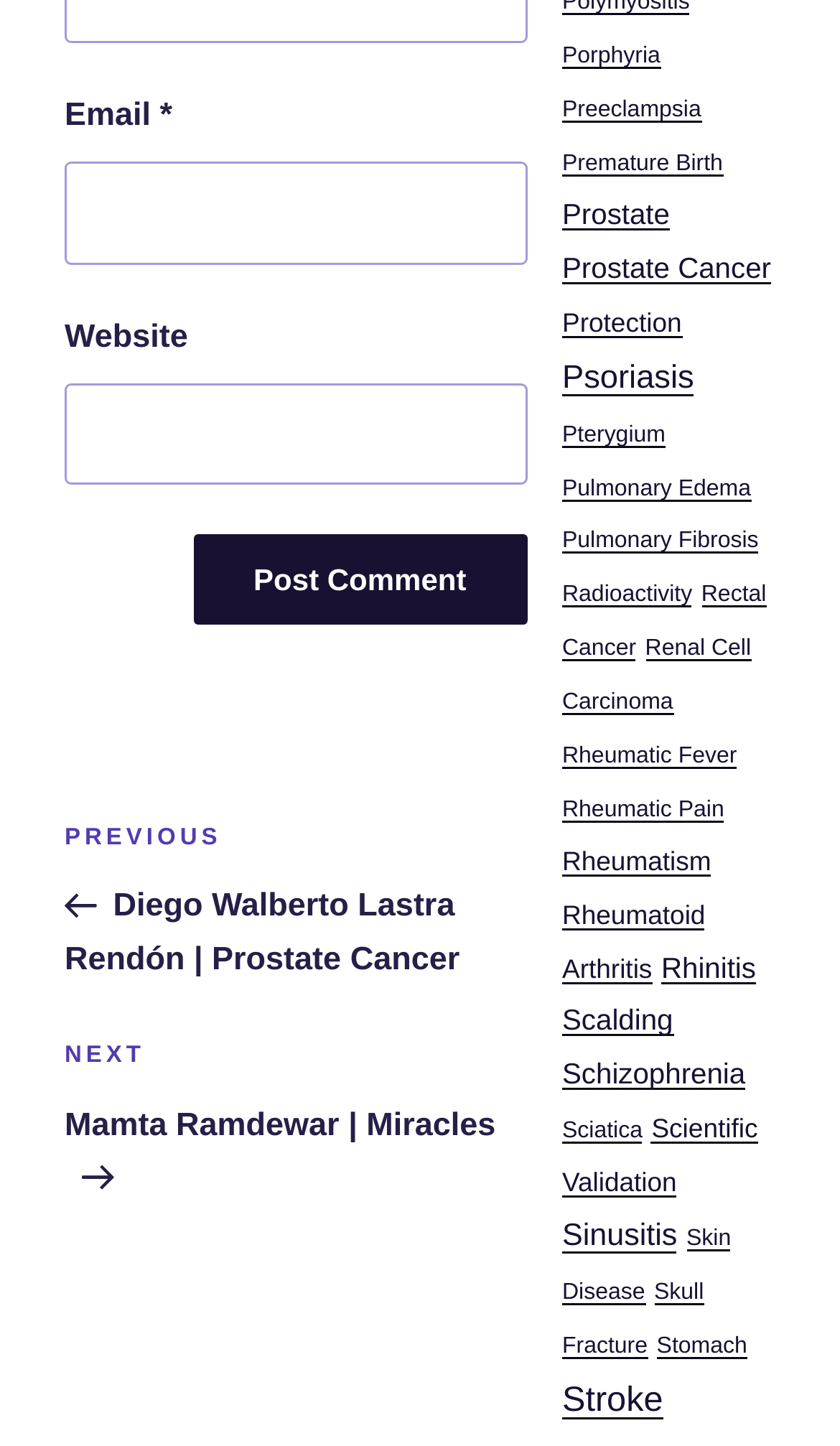Please determine the bounding box coordinates for the element that should be clicked to follow these instructions: "Click on Stroke".

[0.669, 0.954, 0.789, 0.981]